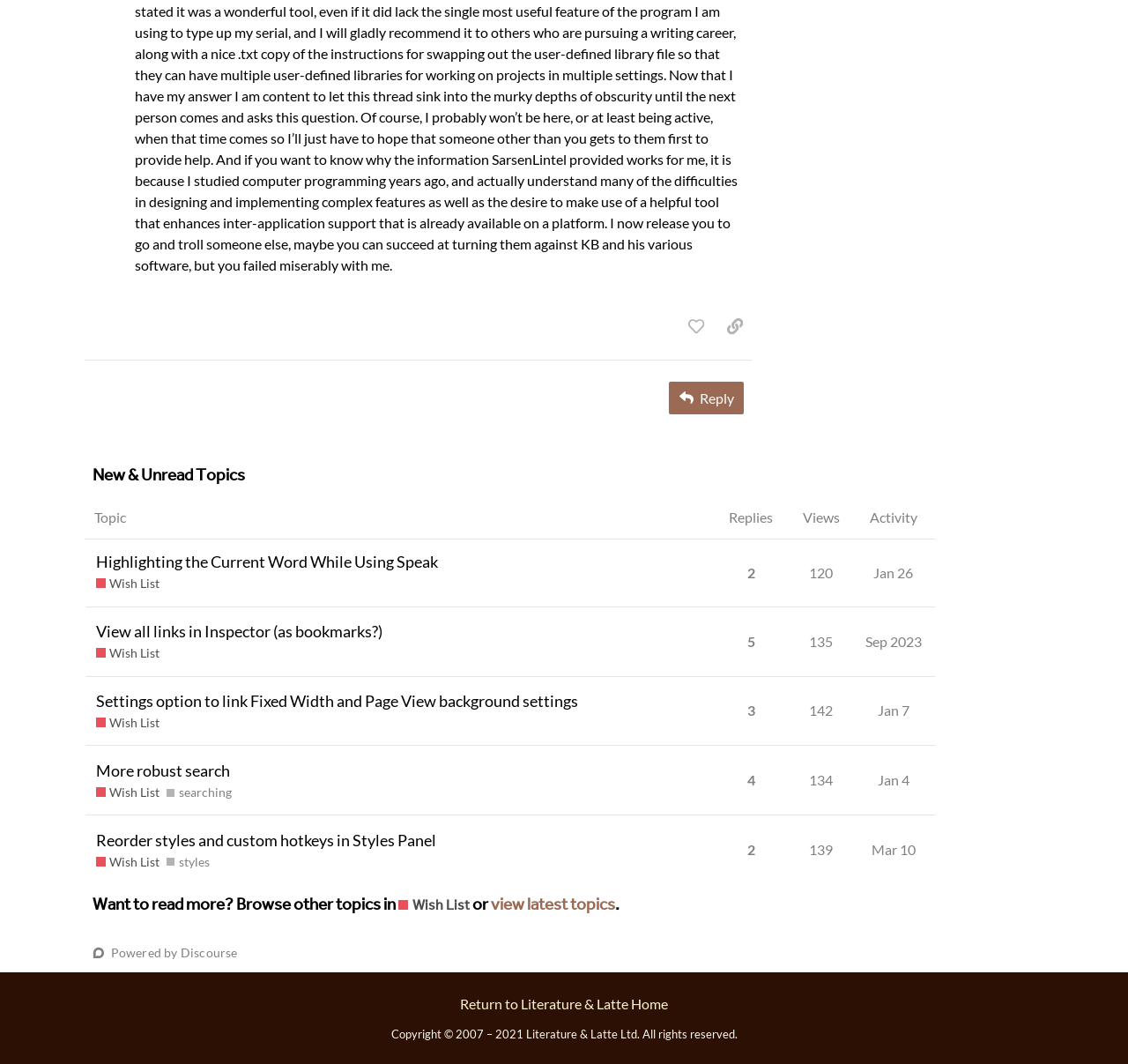How many replies does the topic 'Highlighting the Current Word While Using Speak Wish List' have?
Use the information from the image to give a detailed answer to the question.

I found the answer by looking at the gridcell element that contains the text 'This topic has 2 replies' which is a child of the row element that contains the topic 'Highlighting the Current Word While Using Speak Wish List'.